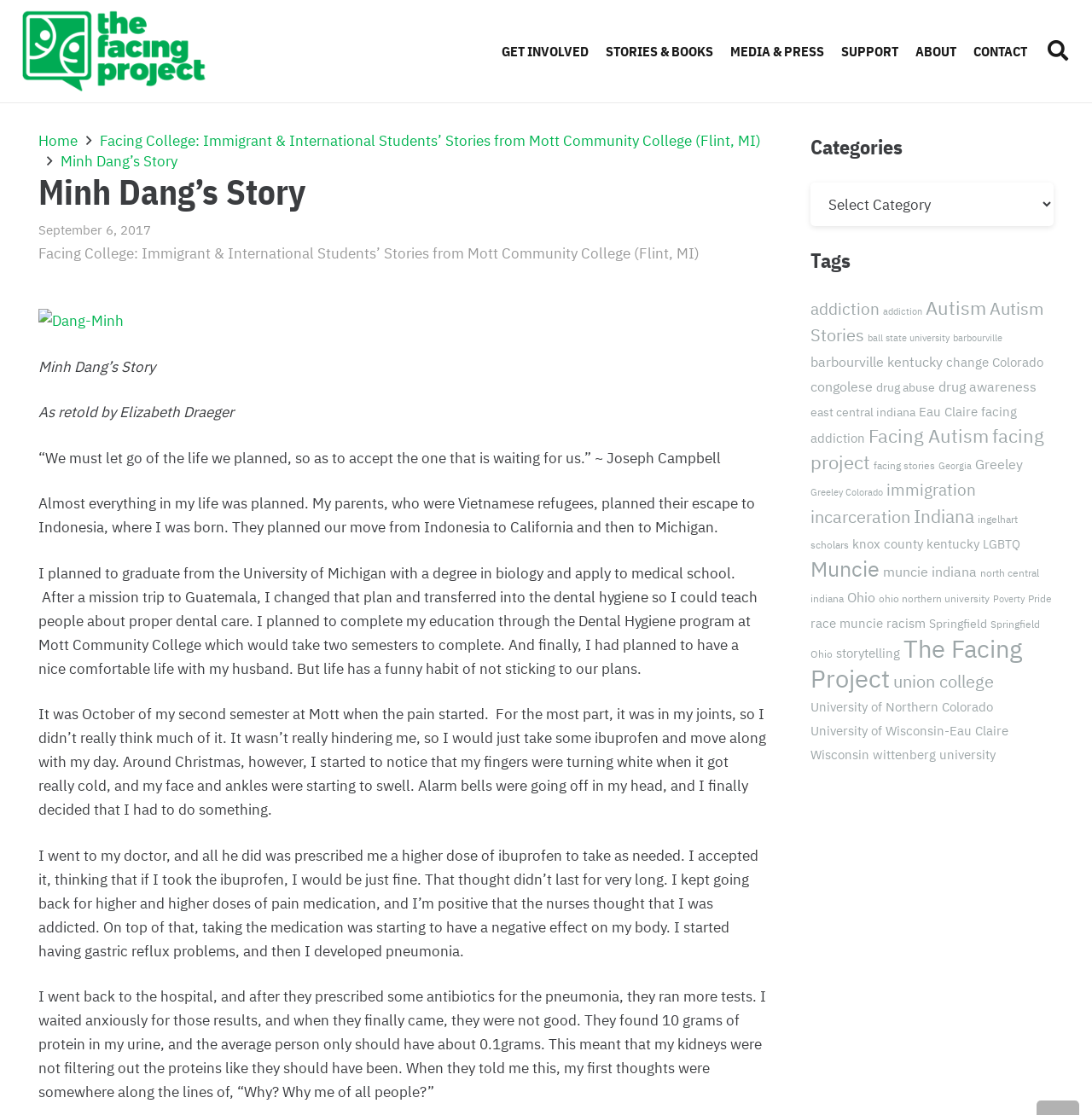Locate the bounding box coordinates of the element that should be clicked to execute the following instruction: "Click the 'addiction' tag".

[0.742, 0.268, 0.806, 0.286]